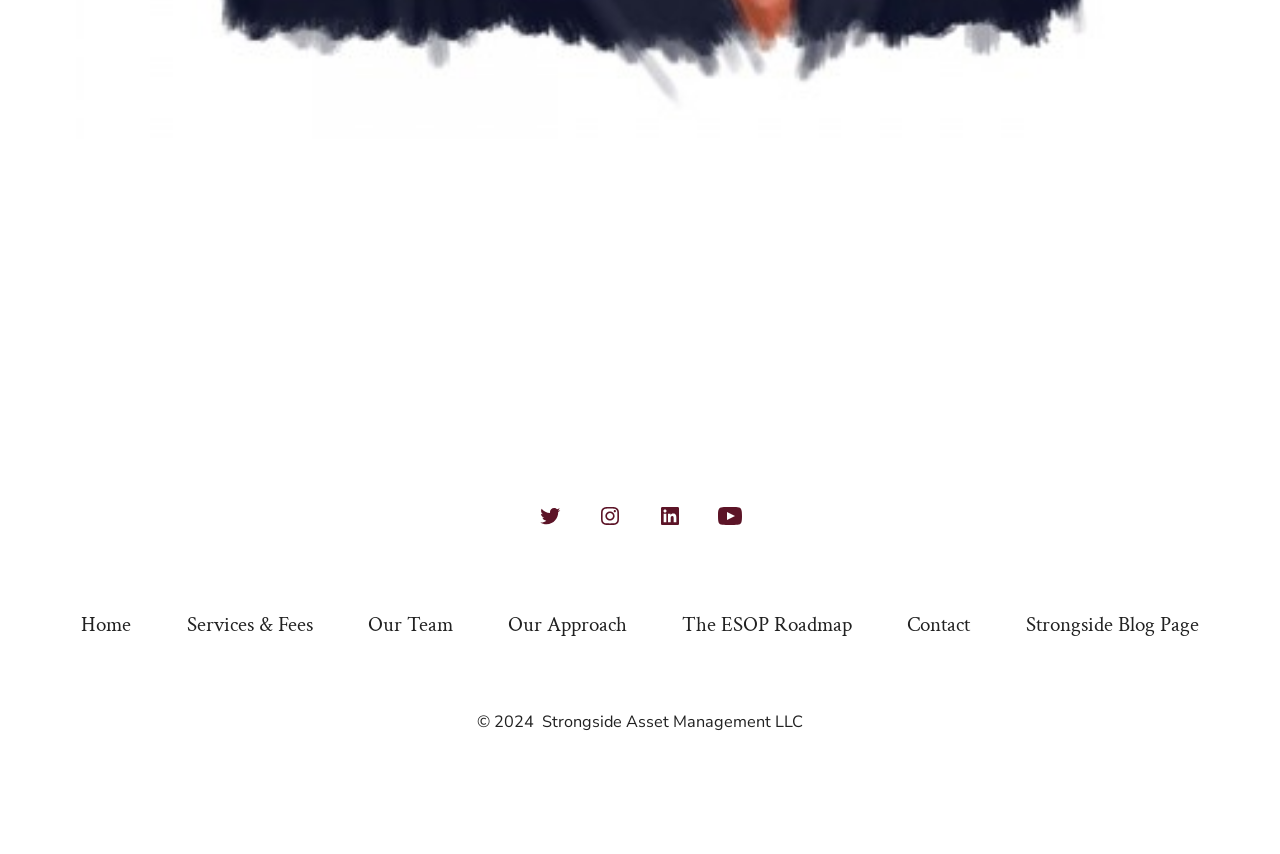Identify the bounding box coordinates for the UI element that matches this description: "Contact".

[0.689, 0.705, 0.778, 0.76]